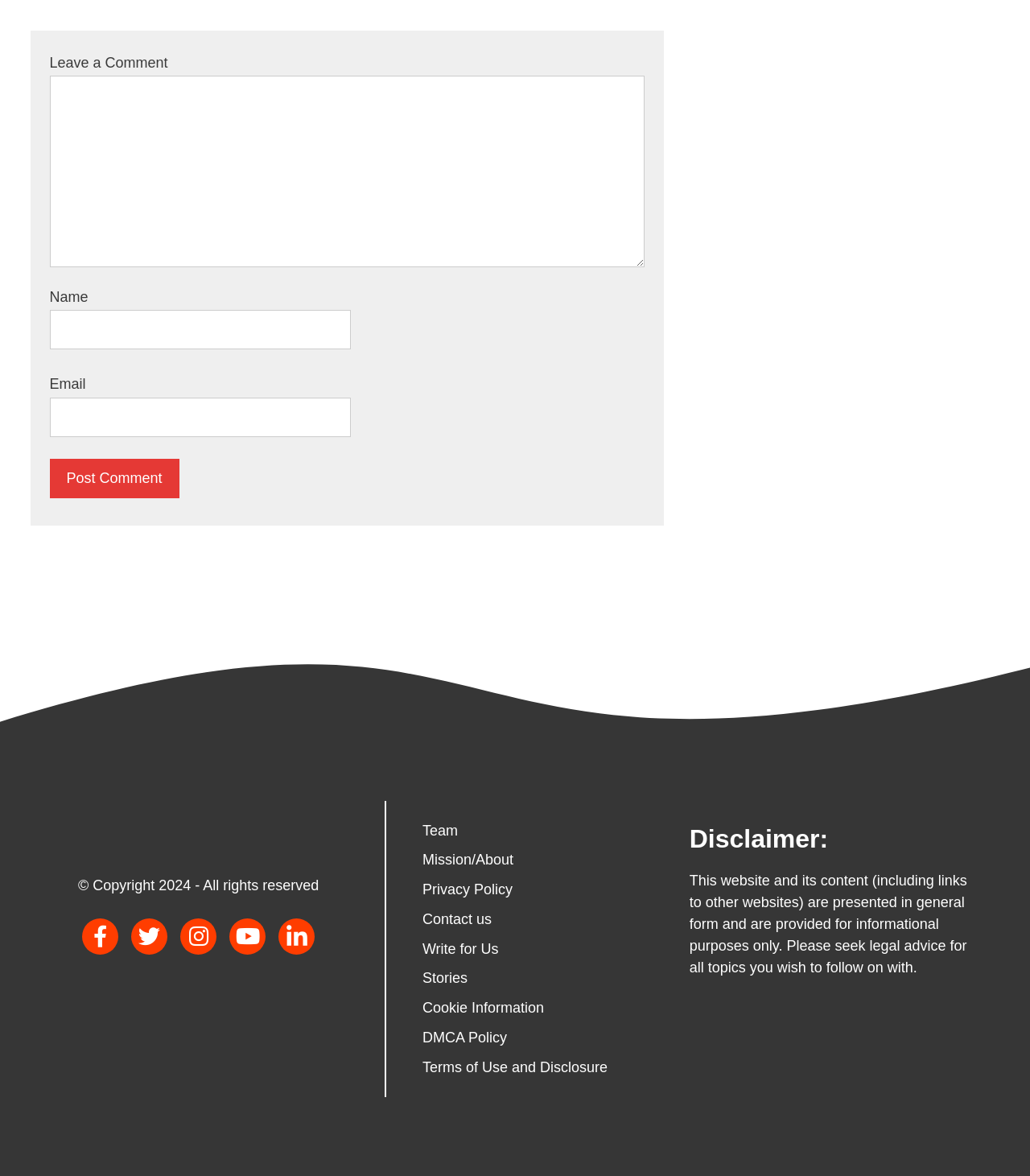Given the element description: "parent_node: Email name="email"", predict the bounding box coordinates of the UI element it refers to, using four float numbers between 0 and 1, i.e., [left, top, right, bottom].

[0.048, 0.338, 0.34, 0.371]